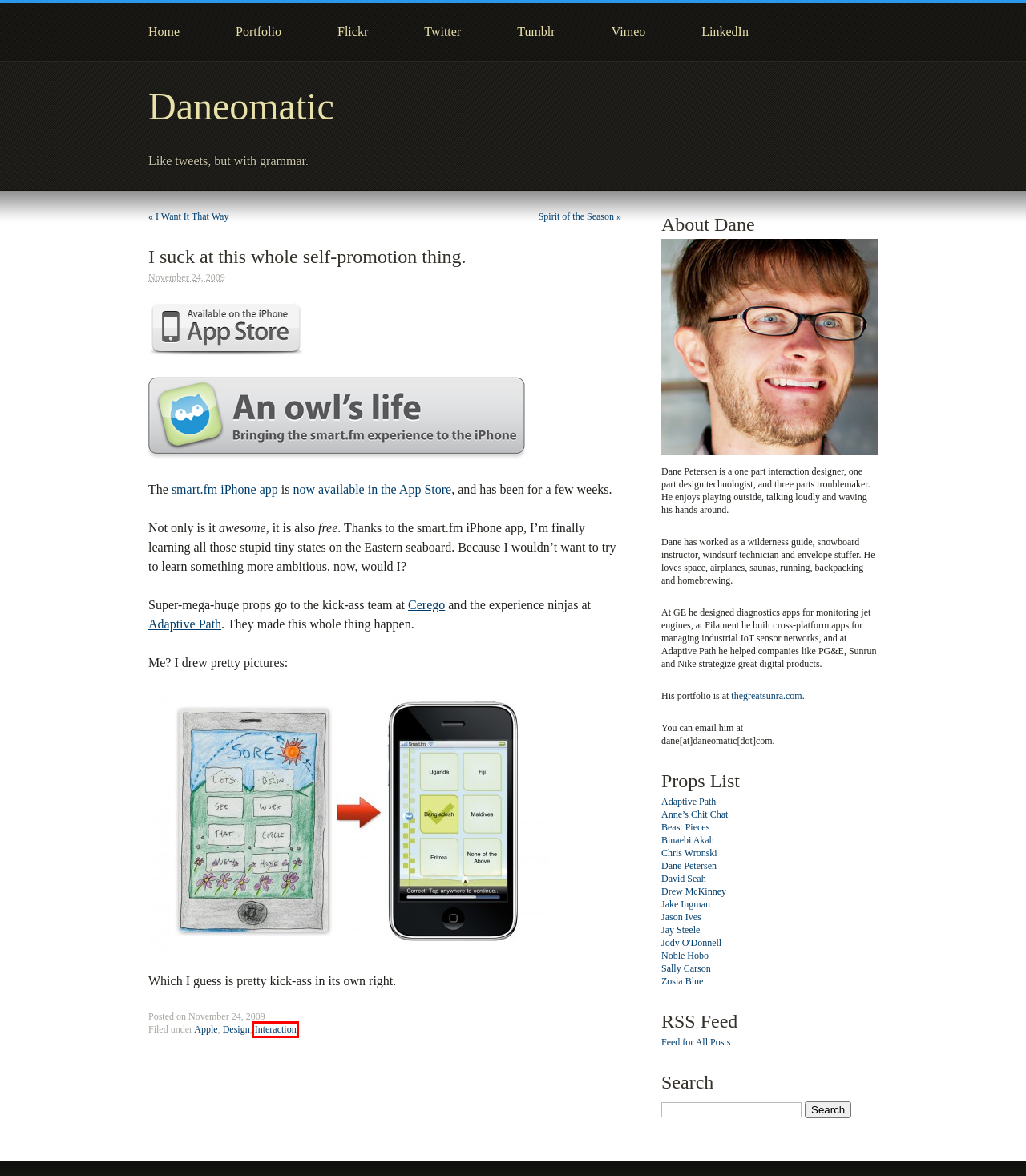Analyze the screenshot of a webpage that features a red rectangle bounding box. Pick the webpage description that best matches the new webpage you would see after clicking on the element within the red bounding box. Here are the candidates:
A. DSri Seah – Investigative Designer
B. Designer & Developer - Dane Petersen
C. Wrona
D. Daneomatic » Interaction
E. iKnow! by DMM英会話で英語。ちょっとの努力で、大きな成果を。 - iKnow!
F. Binaebi Akah Calkins — Design strategy & operations
G. Daneomatic » I Want It That Way
H. Gimpslice: O'Donnell Family News and Events

D